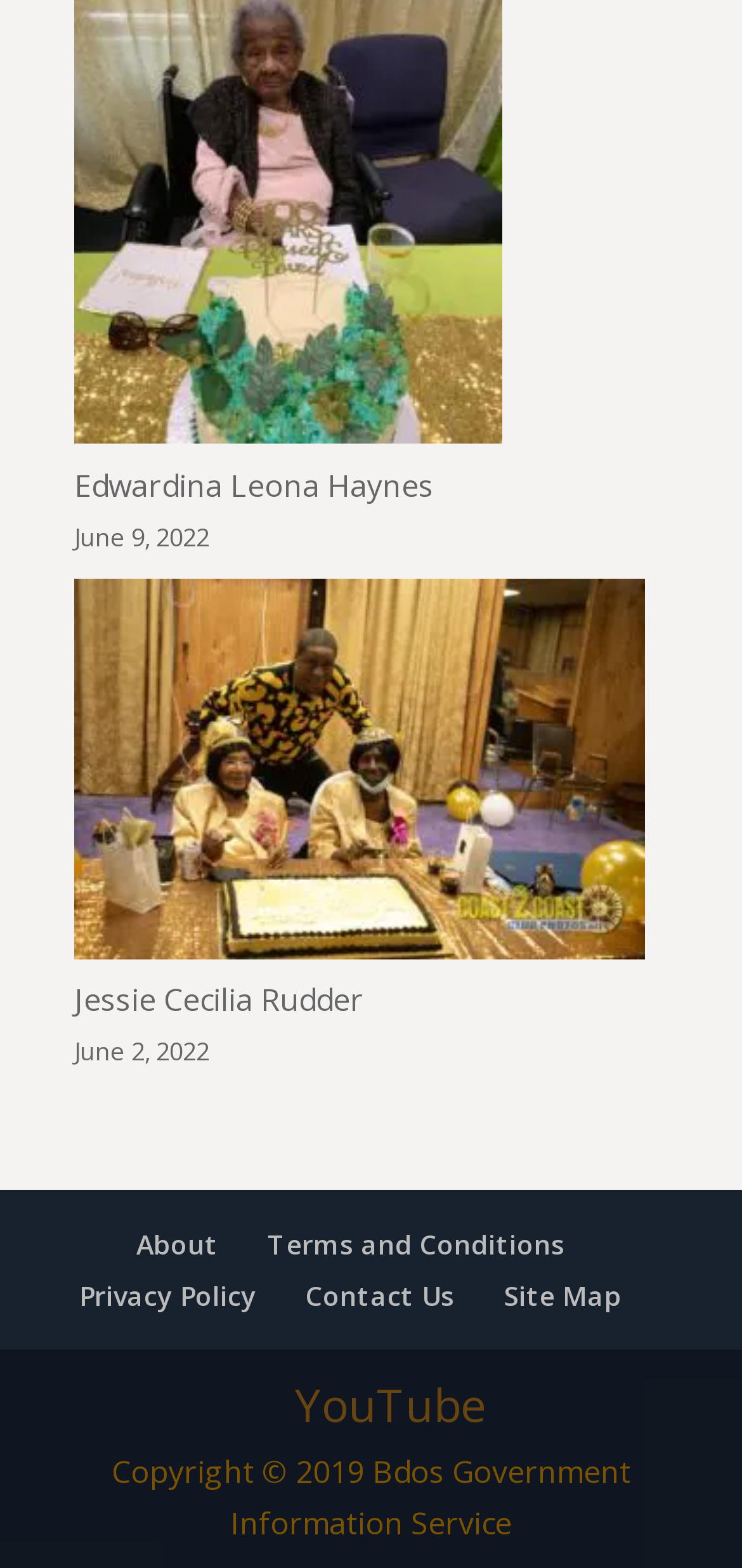Please specify the bounding box coordinates of the area that should be clicked to accomplish the following instruction: "View Edwardina Leona Haynes' page". The coordinates should consist of four float numbers between 0 and 1, i.e., [left, top, right, bottom].

[0.1, 0.296, 0.585, 0.322]